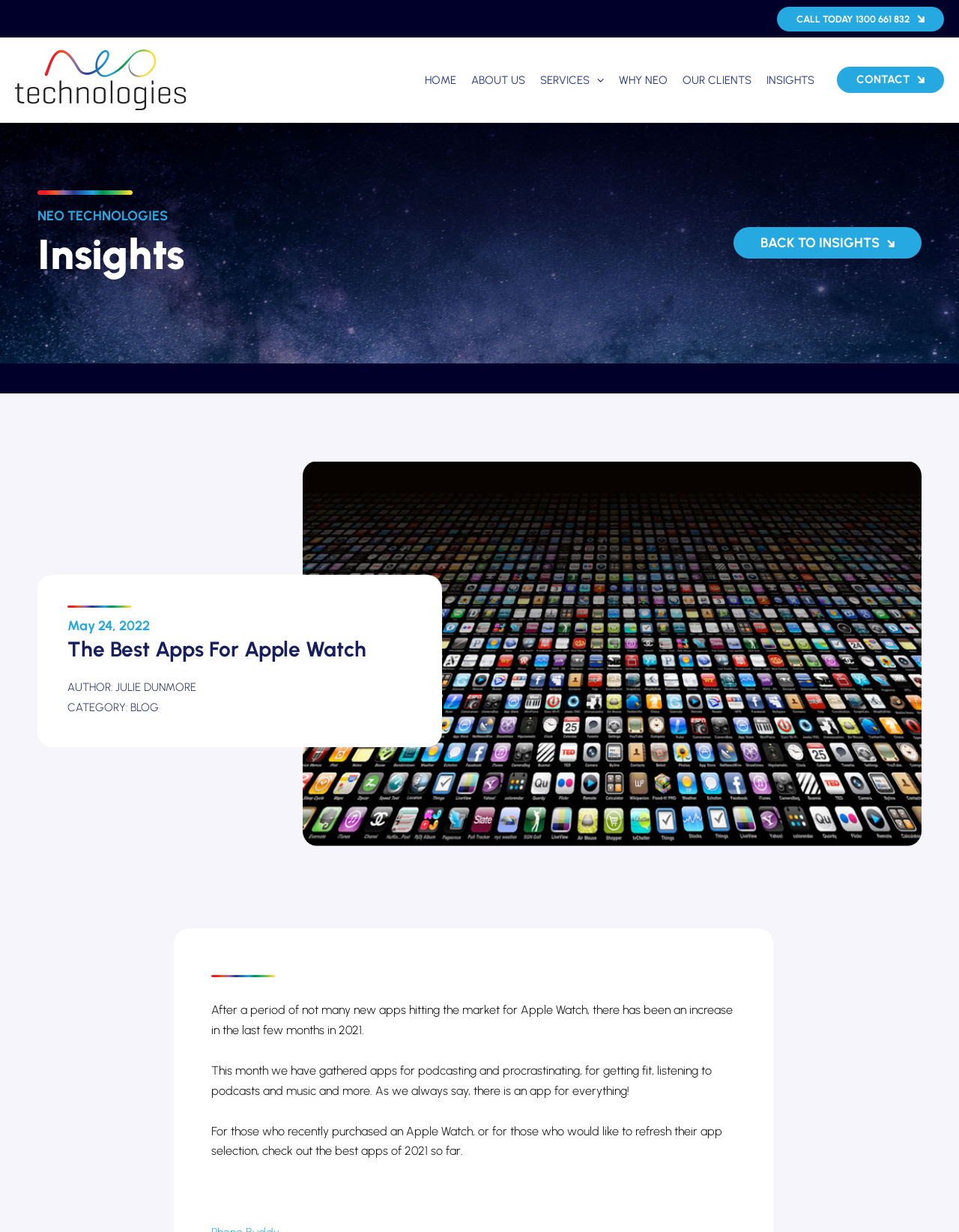Refer to the image and provide an in-depth answer to the question:
What is the company name in the top-left corner?

By looking at the top-left corner of the webpage, I can see an image with the text 'NEO Technologies' next to it, which suggests that it is the company name.